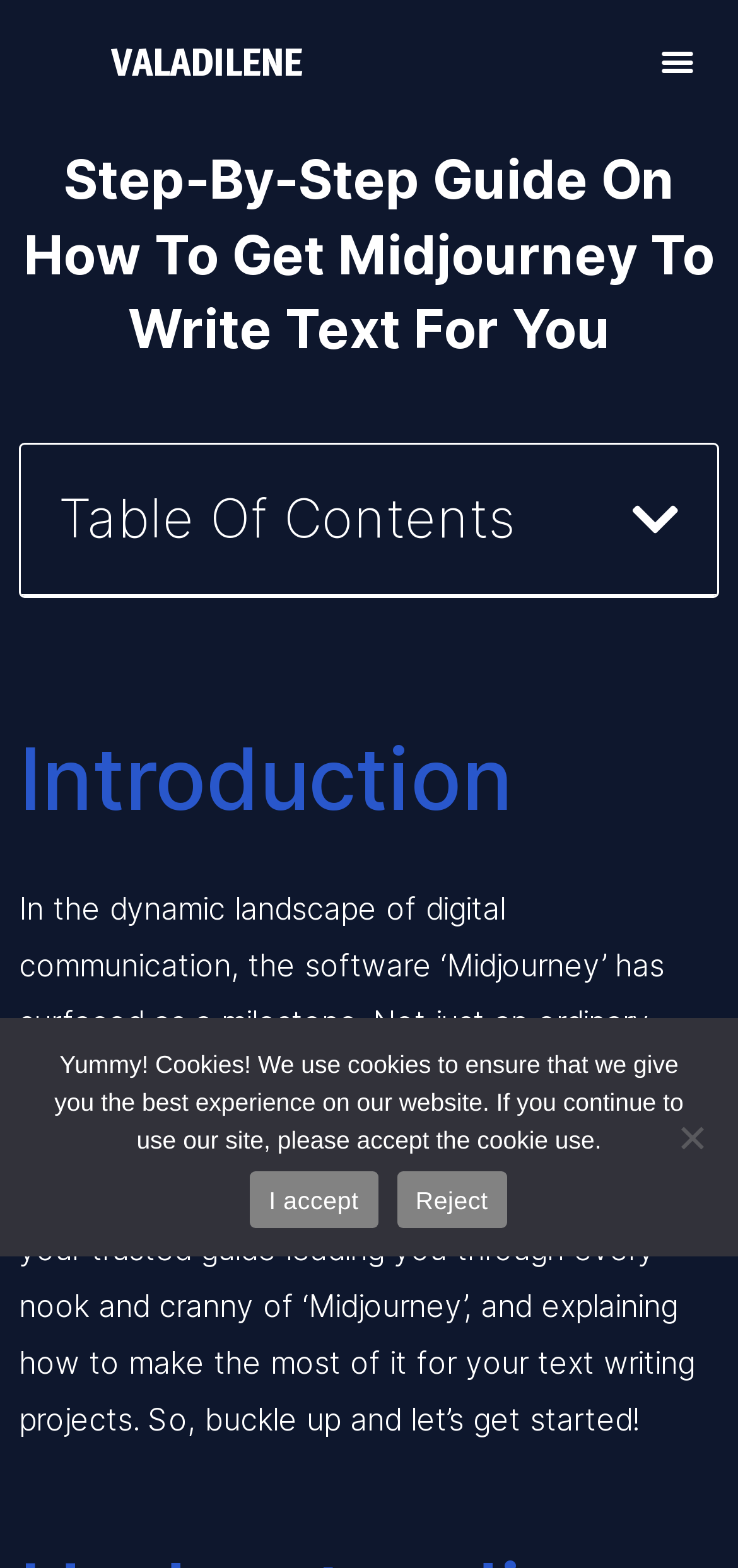Please provide a comprehensive answer to the question below using the information from the image: What is the tone of the article's introduction?

The introduction sets a formal and informative tone, using phrases like 'dynamic landscape of digital communication' and 'vast ocean of content creation', indicating a professional and educational approach.